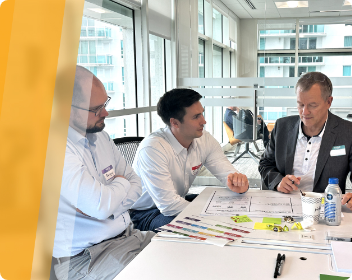Generate an in-depth description of the image.

The image depicts a collaborative meeting scene featuring three professionals engaged in a discussion around a table. They are surrounded by a modern, well-lit office environment characterized by large windows and a contemporary interior design. 

On the table, a variety of materials are spread out, including colored markers and notes, suggesting that they are brainstorming or planning a project. The individuals are dressed in professional attire, contributing to the formal atmosphere of the meeting. 

In the center, one person is presenting ideas or information, while the others are attentively listening, fostering an interactive and dynamic exchange of thoughts. This setting indicates a focus on teamwork and innovative problem-solving, likely related to software development, as noted from contextual references that emphasize the importance of collaboration in technological advancements.